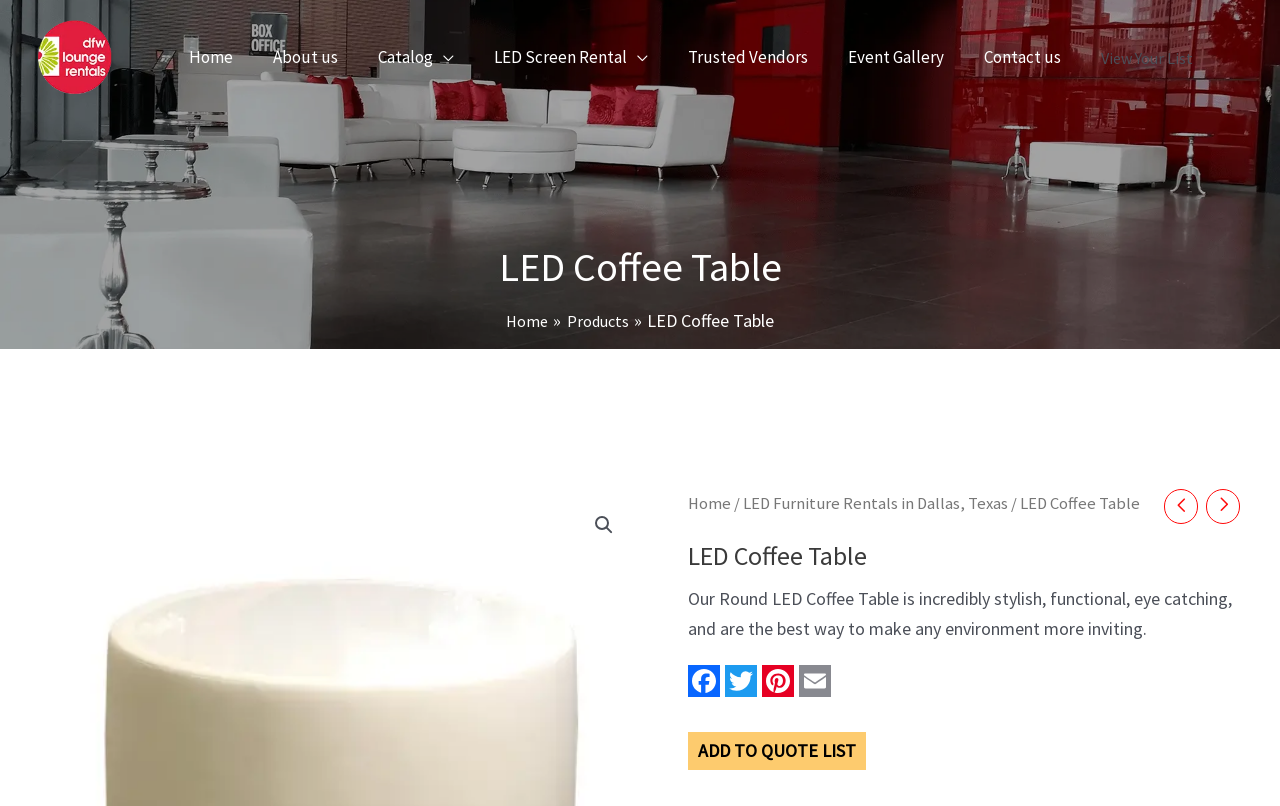Please find the bounding box coordinates of the element that needs to be clicked to perform the following instruction: "Visit the 'About us' page". The bounding box coordinates should be four float numbers between 0 and 1, represented as [left, top, right, bottom].

[0.198, 0.0, 0.28, 0.142]